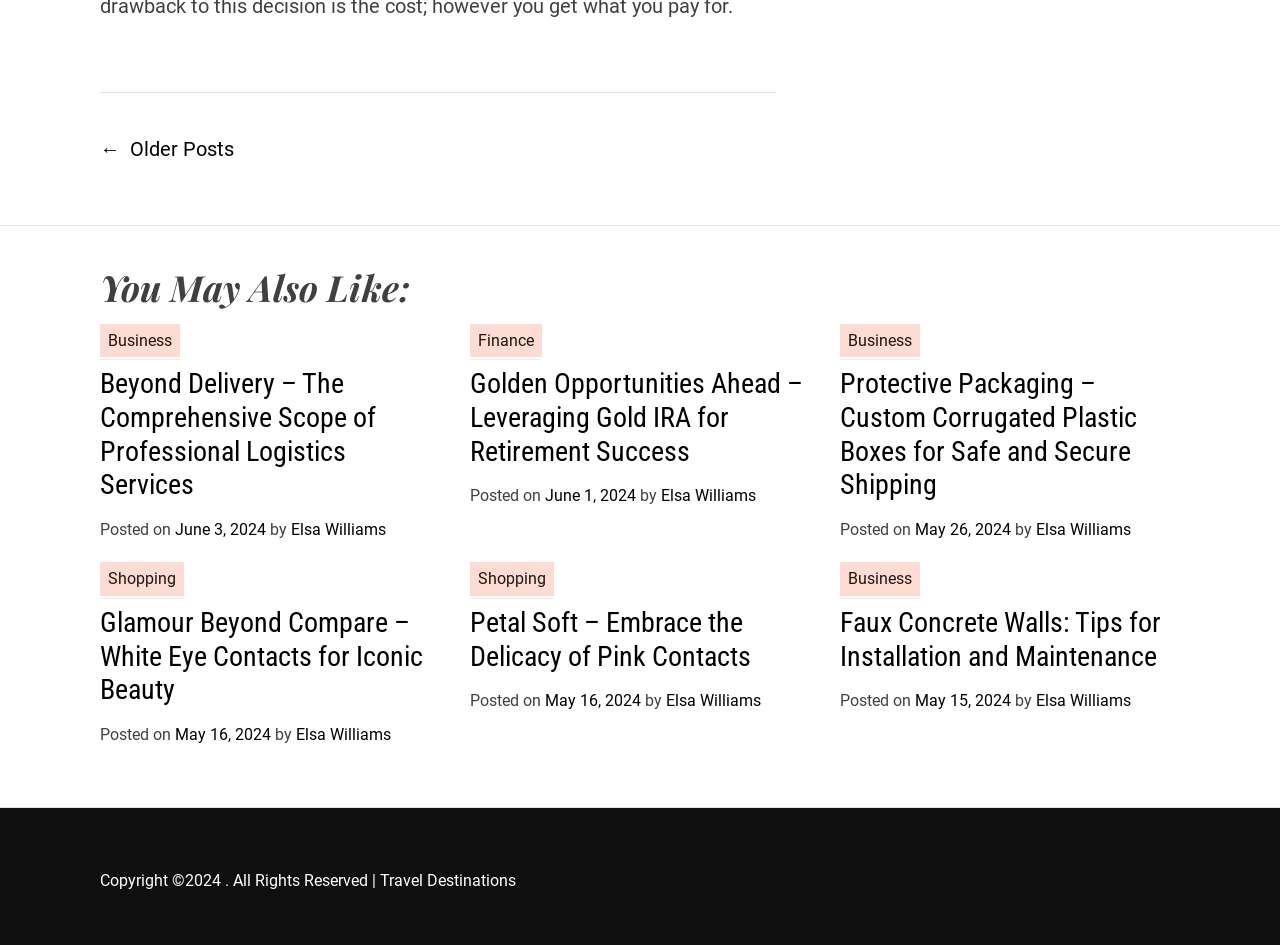What is the title of the third article?
Look at the screenshot and provide an in-depth answer.

The third article has a heading 'Protective Packaging – Custom Corrugated Plastic Boxes for Safe and Secure Shipping', indicating that the title of the article is 'Protective Packaging'.